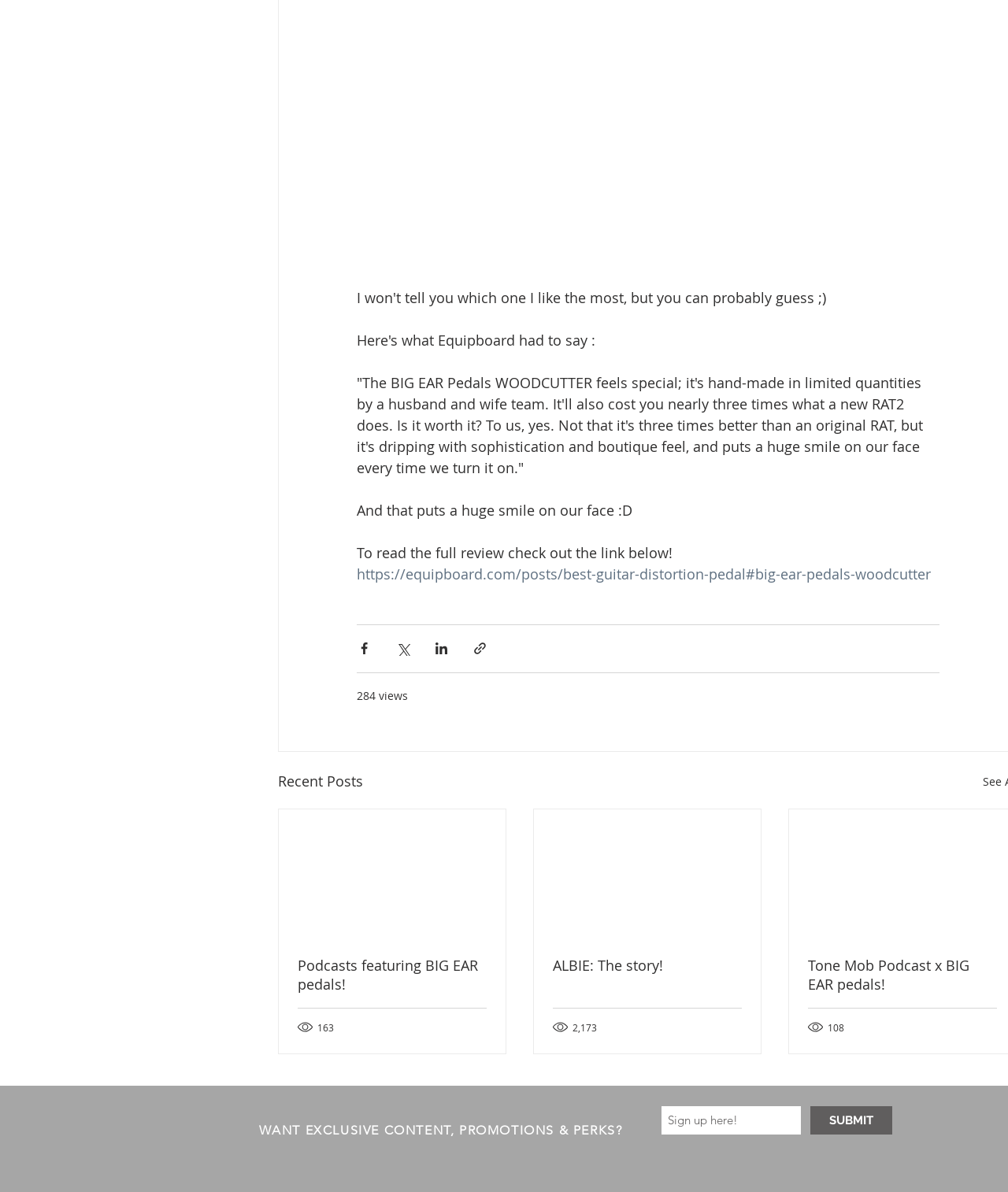Please identify the bounding box coordinates of the area that needs to be clicked to follow this instruction: "Check out recent posts".

[0.276, 0.646, 0.36, 0.665]